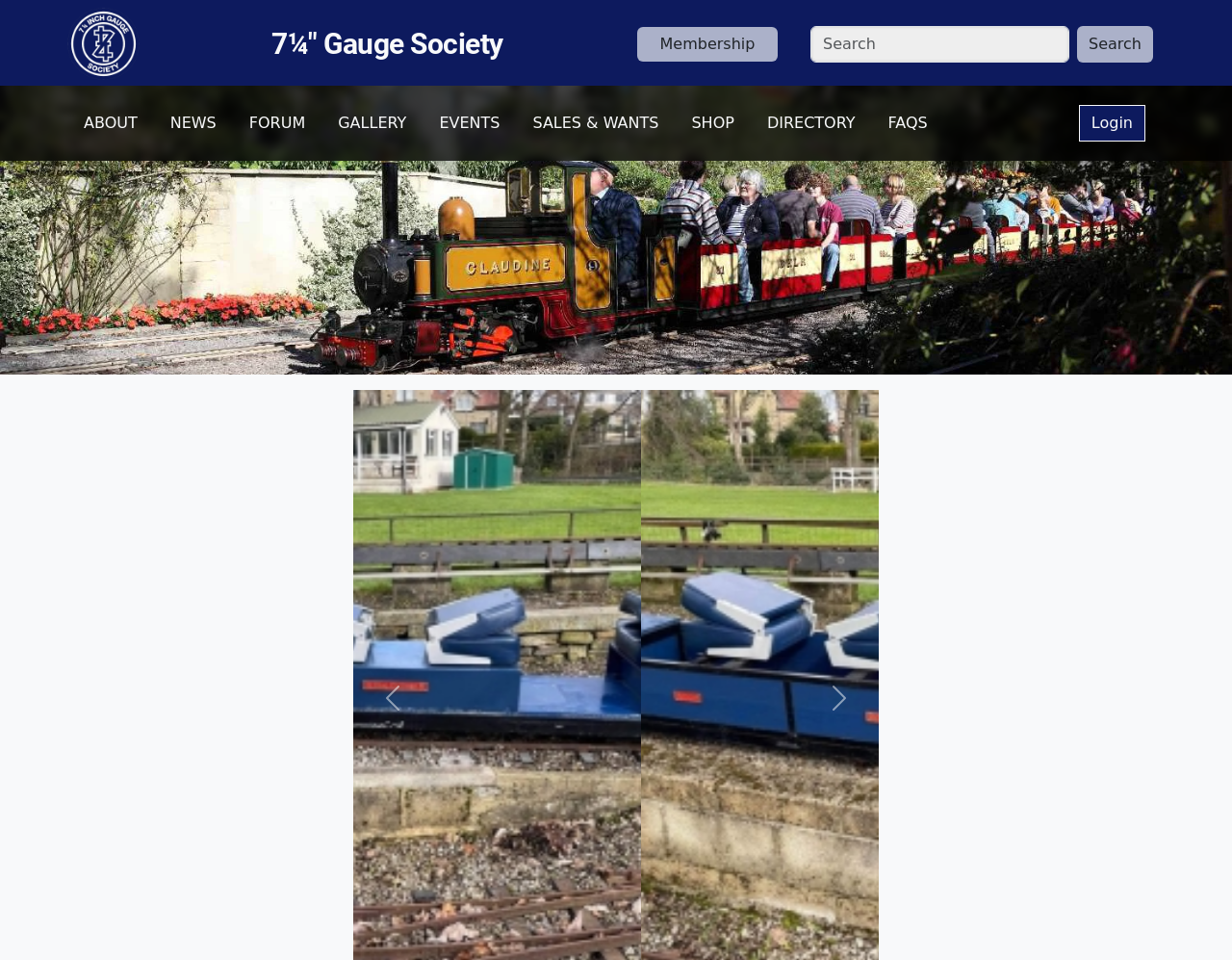Give a one-word or short phrase answer to the question: 
What is the position of the login button?

Top right